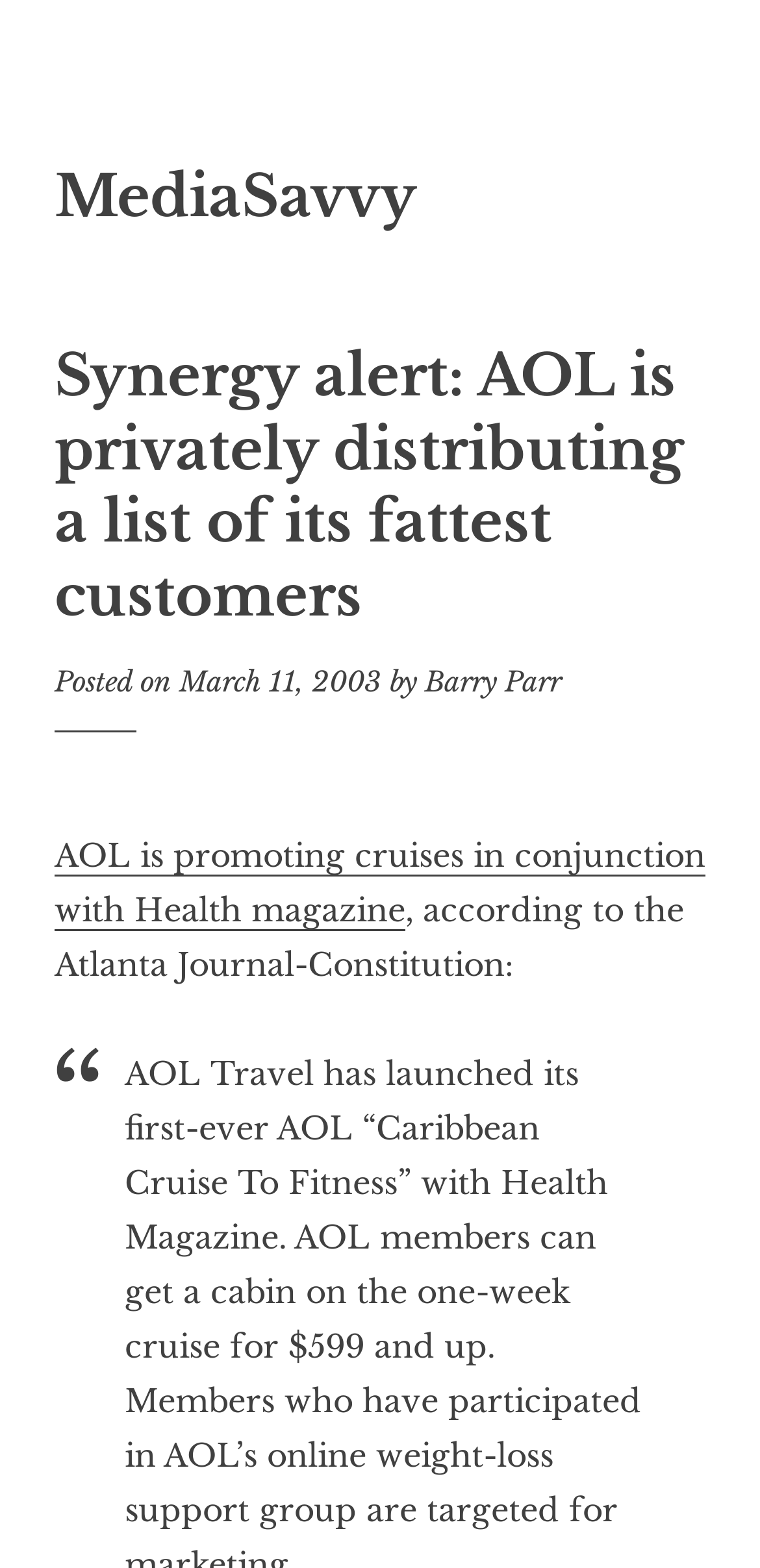Please provide the bounding box coordinates for the UI element as described: "March 11, 2003". The coordinates must be four floats between 0 and 1, represented as [left, top, right, bottom].

[0.236, 0.424, 0.503, 0.447]